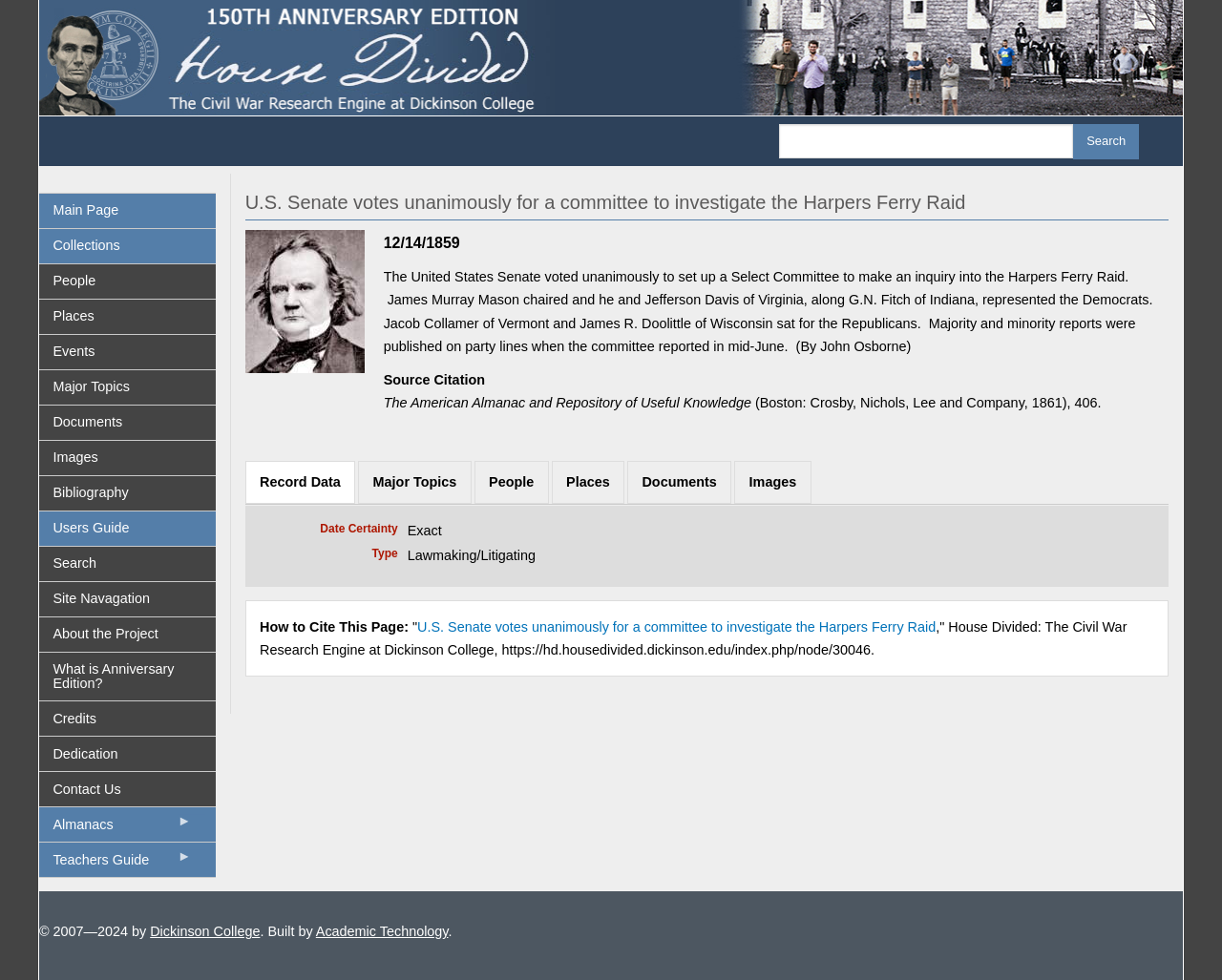What is the main topic of this webpage?
Please respond to the question with a detailed and well-explained answer.

Based on the webpage content, the main topic is about the U.S. Senate voting unanimously for a committee to investigate the Harpers Ferry Raid, which is evident from the heading and the article content.